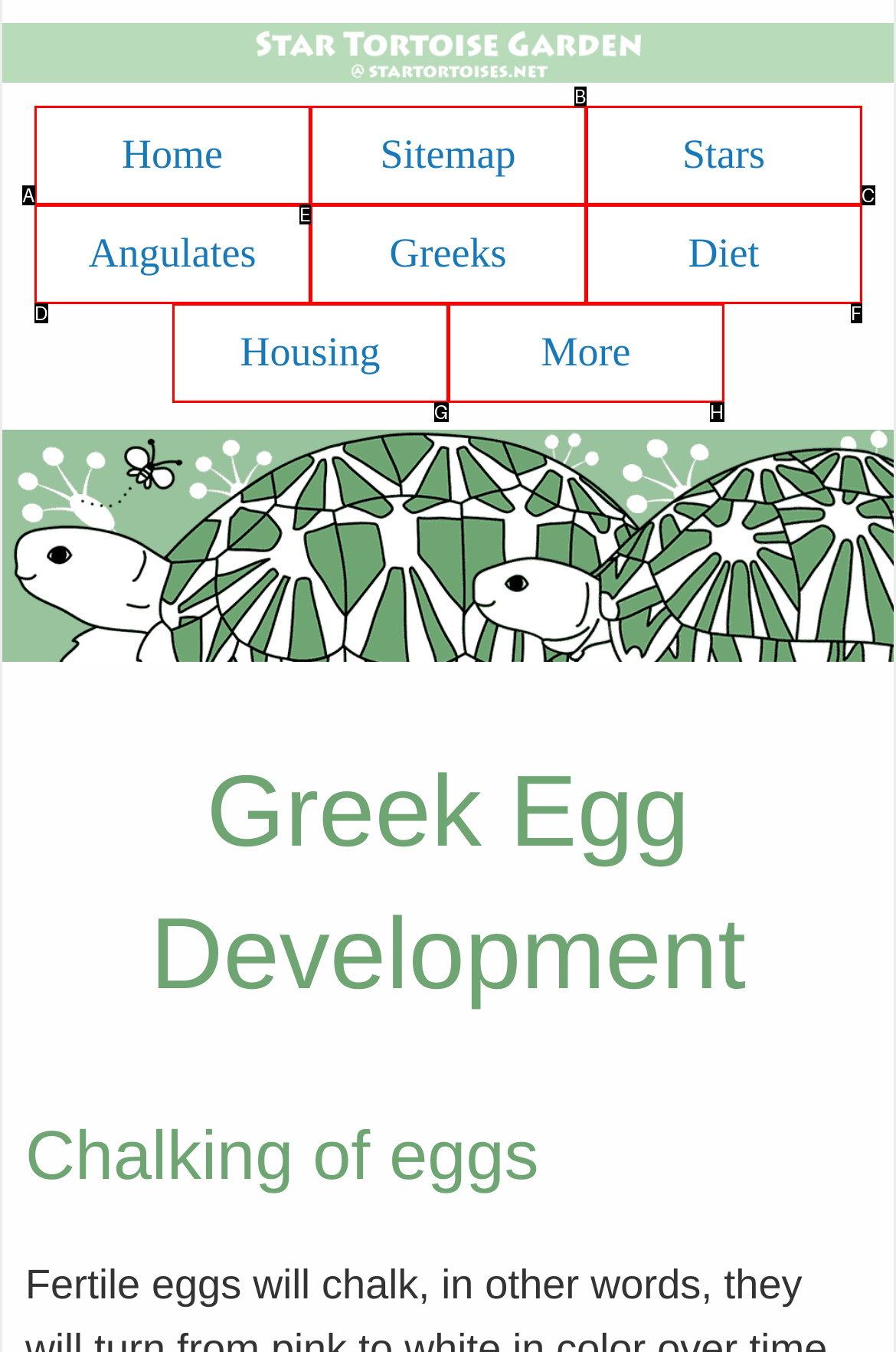Identify the HTML element that corresponds to the following description: Housing Provide the letter of the best matching option.

G